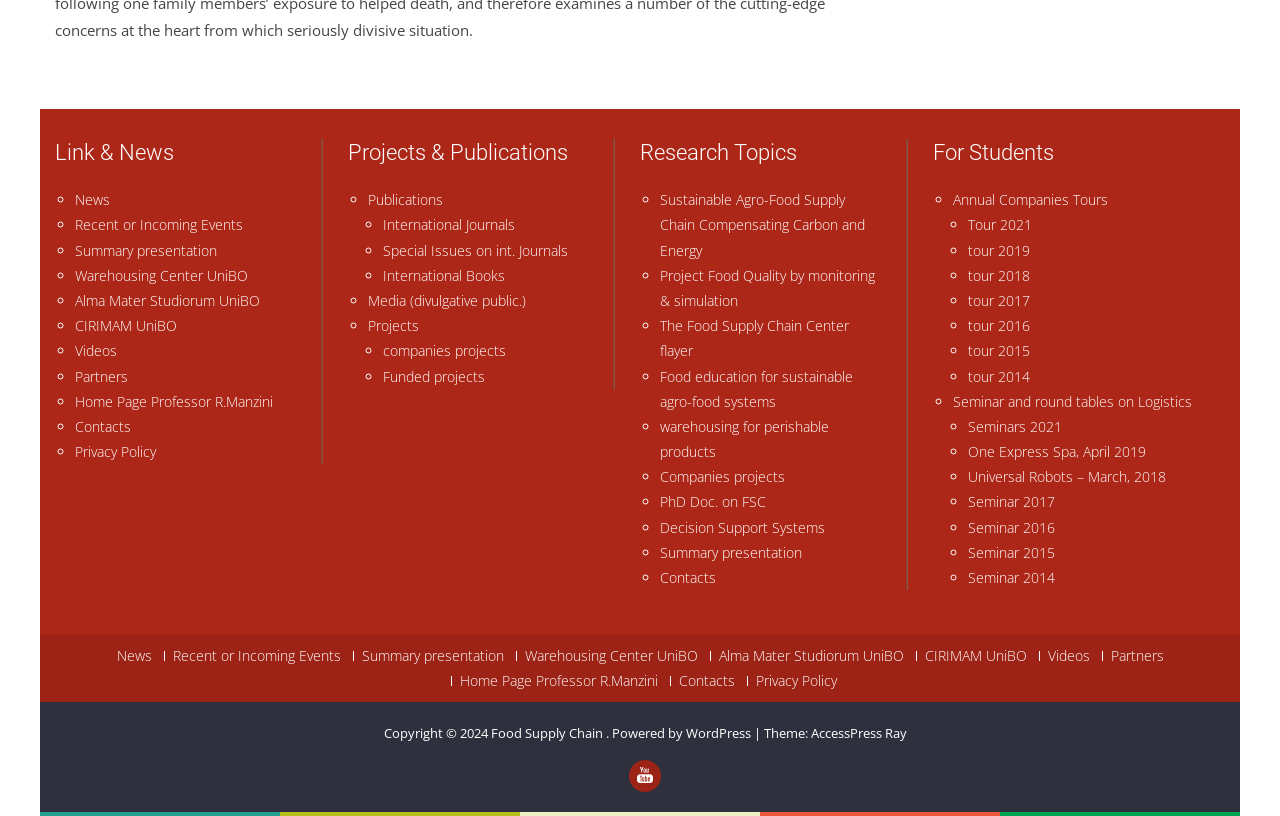Based on the element description "One Express Spa, April 2019", predict the bounding box coordinates of the UI element.

[0.756, 0.542, 0.895, 0.565]